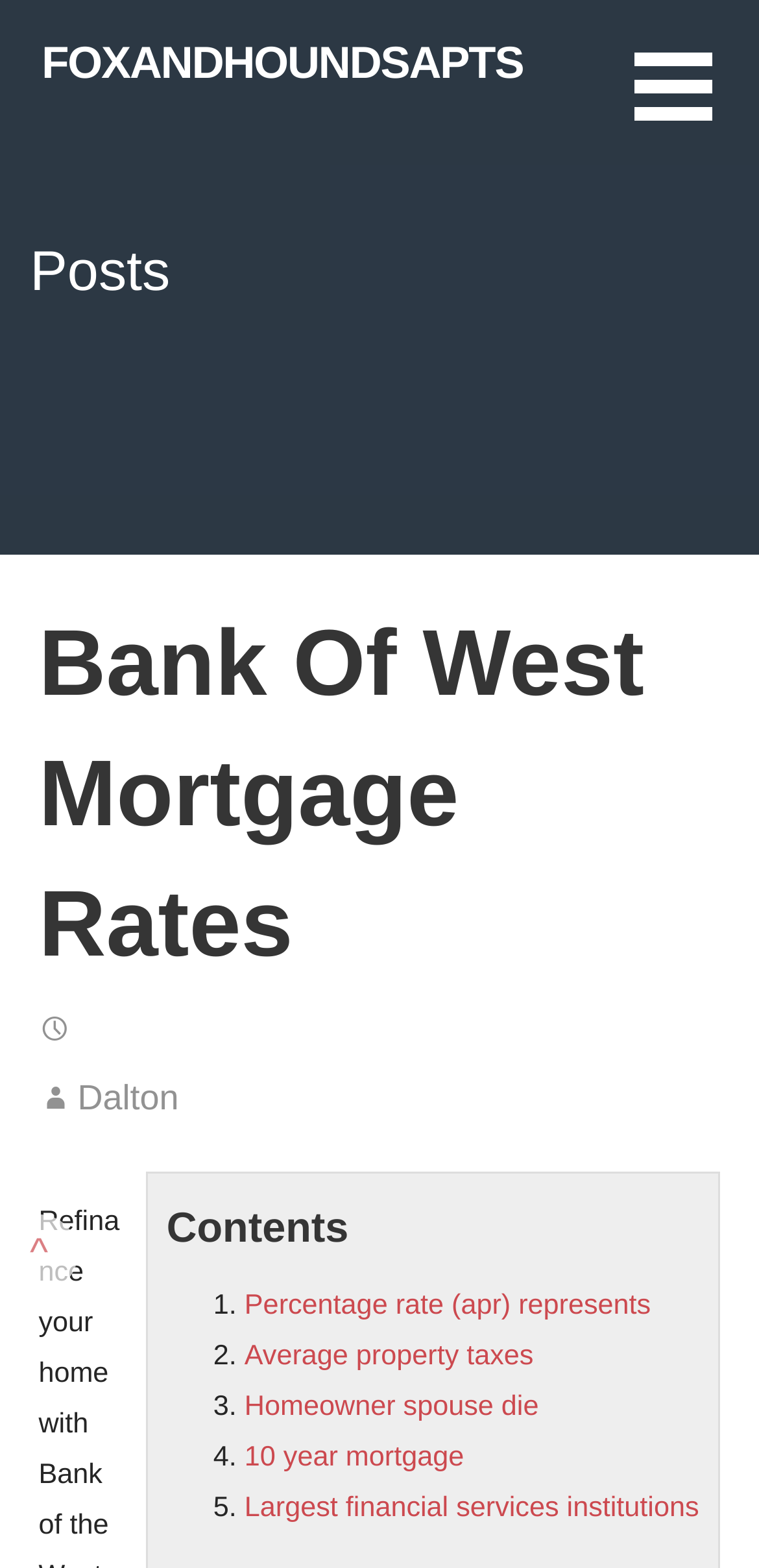Identify the bounding box coordinates of the area that should be clicked in order to complete the given instruction: "Click ^ link". The bounding box coordinates should be four float numbers between 0 and 1, i.e., [left, top, right, bottom].

[0.039, 0.786, 0.063, 0.813]